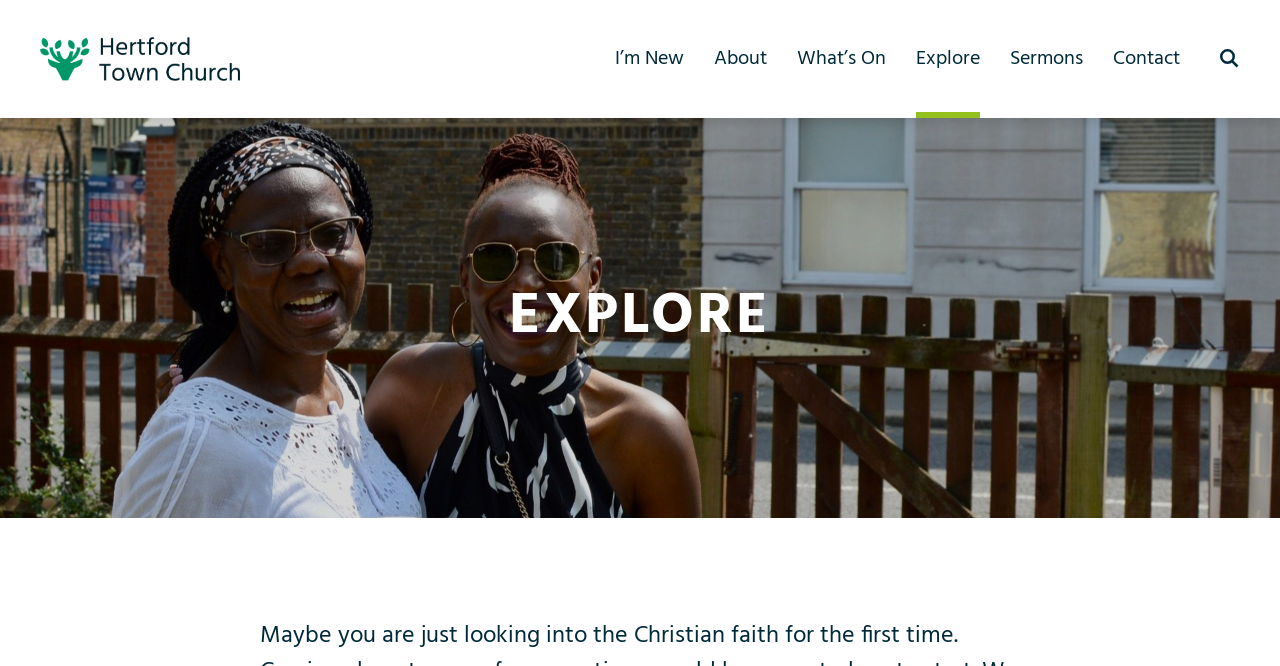Could you highlight the region that needs to be clicked to execute the instruction: "go to Hertford Town Church homepage"?

[0.031, 0.056, 0.188, 0.121]